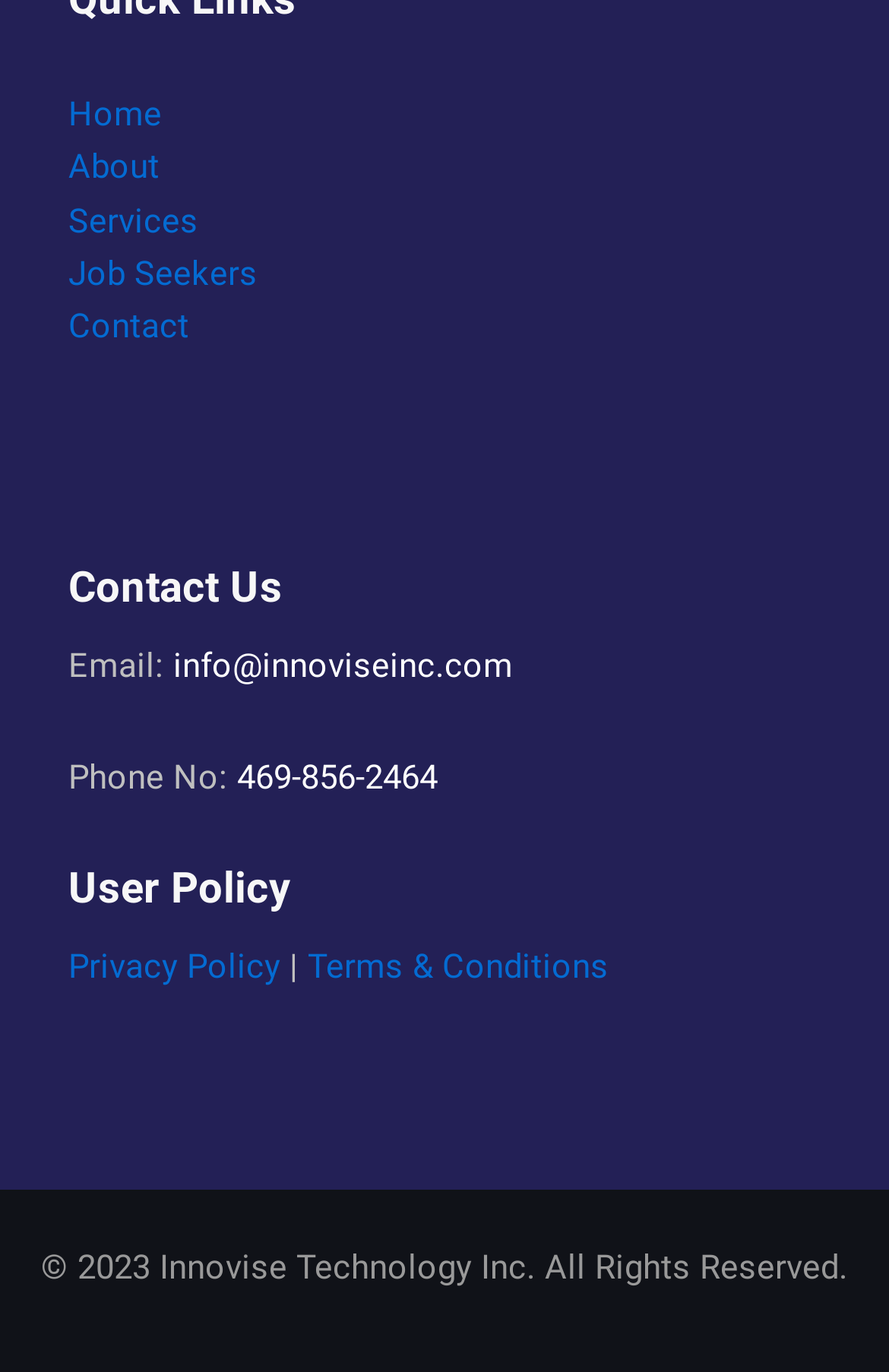What is the company name in the footer?
Please ensure your answer is as detailed and informative as possible.

I found the company name 'Innovise Technology Inc.' in the footer section of the webpage, specifically in the element with the text '© 2023 Innovise Technology Inc. All Rights Reserved.'